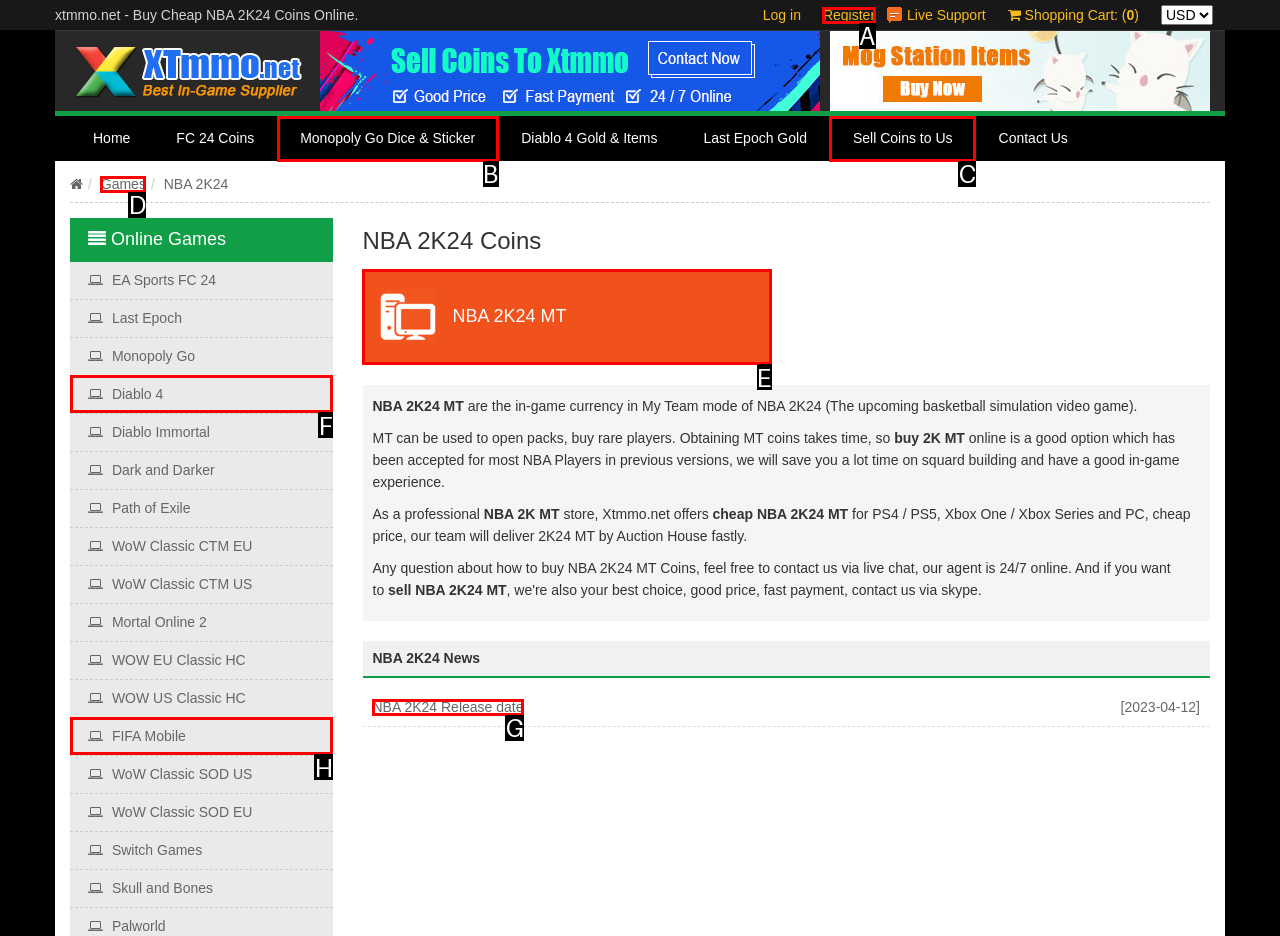Point out the HTML element I should click to achieve the following: Read NBA 2K24 news Reply with the letter of the selected element.

G